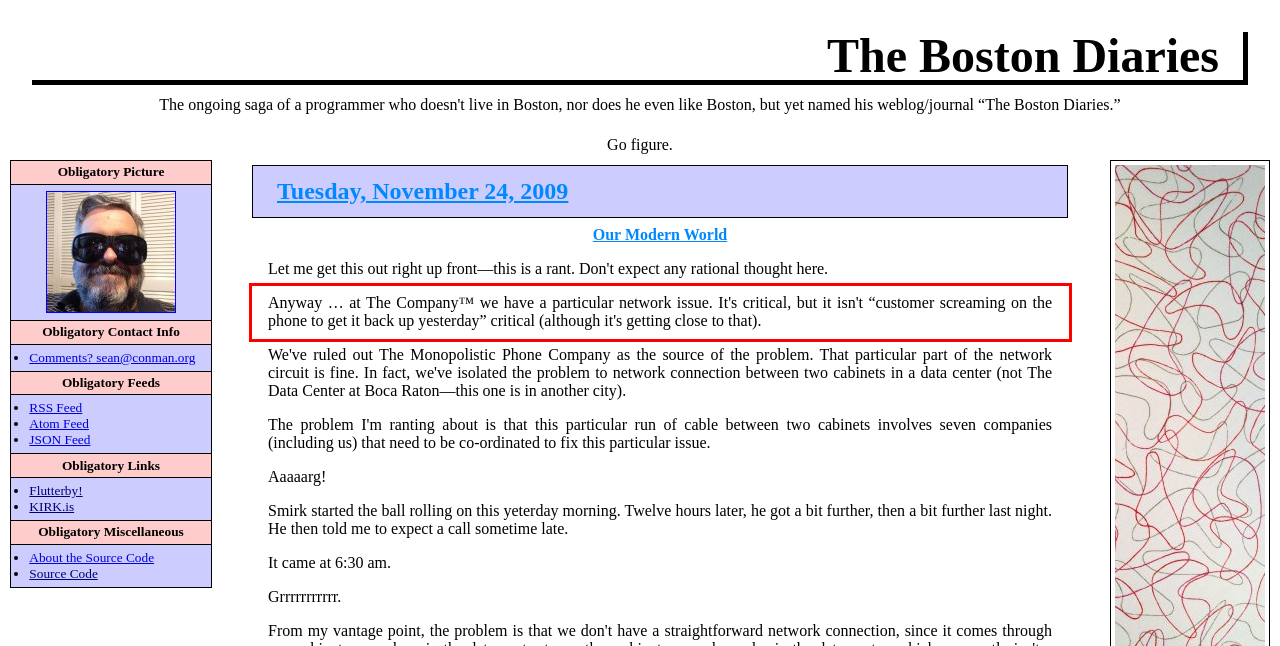In the given screenshot, locate the red bounding box and extract the text content from within it.

Anyway … at The Company™ we have a particular network issue. It's critical, but it isn't “customer screaming on the phone to get it back up yesterday” critical (although it's getting close to that).